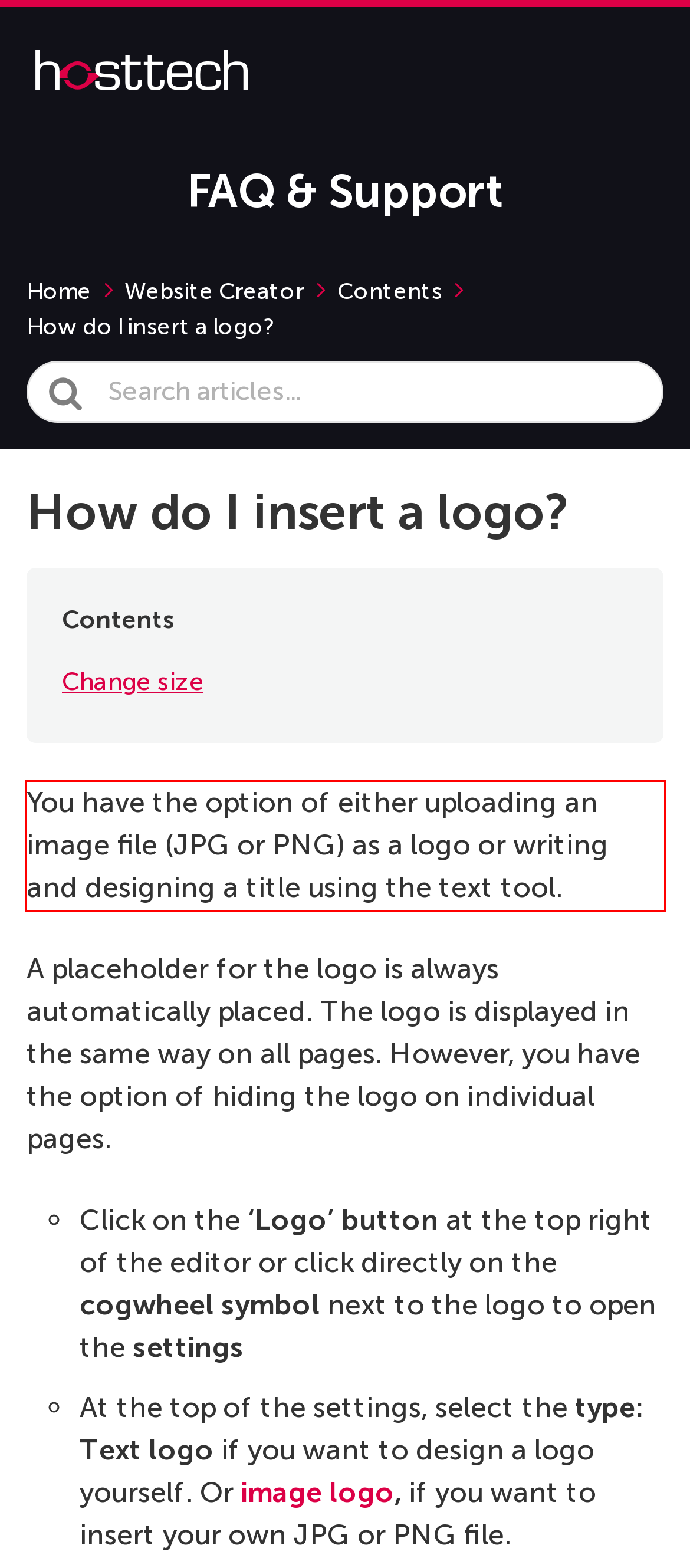You are provided with a screenshot of a webpage that includes a UI element enclosed in a red rectangle. Extract the text content inside this red rectangle.

You have the option of either uploading an image file (JPG or PNG) as a logo or writing and designing a title using the text tool.